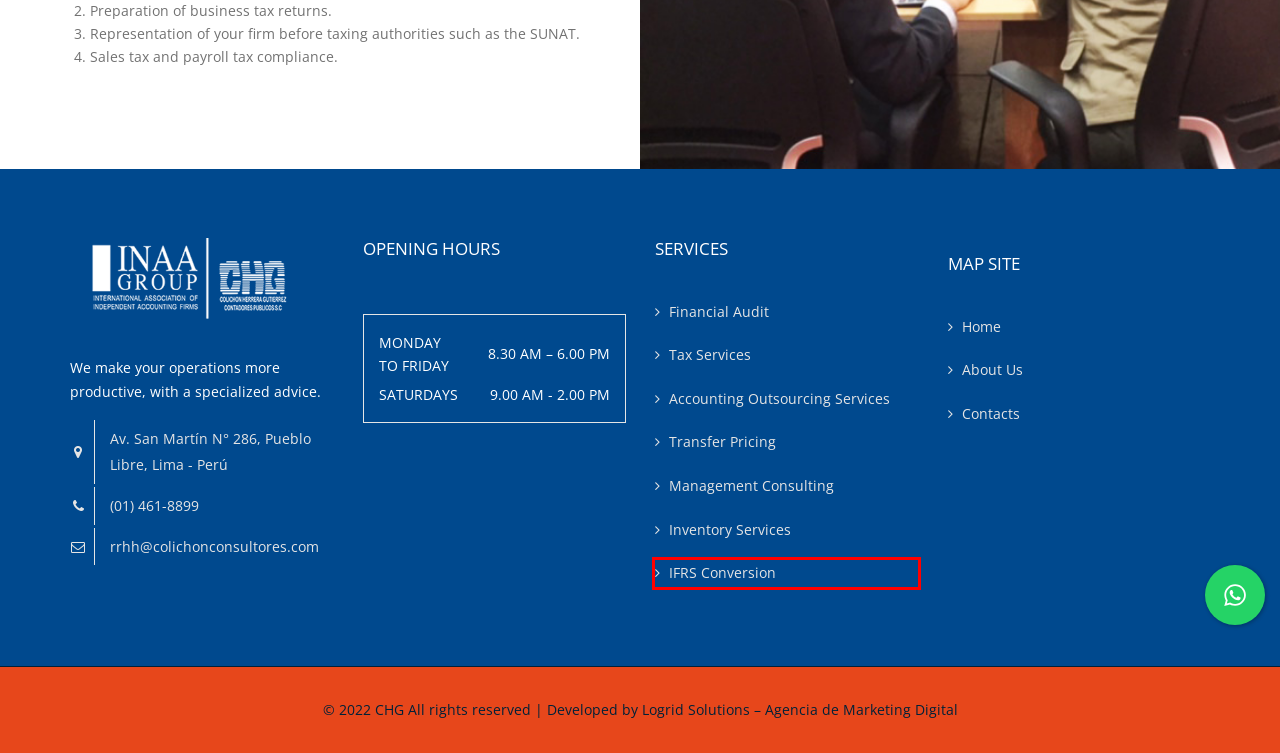Examine the screenshot of the webpage, which includes a red bounding box around an element. Choose the best matching webpage description for the page that will be displayed after clicking the element inside the red bounding box. Here are the candidates:
A. Transfer Pricing – Colichón Consultores
B. Inventory Services – Colichón Consultores
C. Management Consulting – Colichón Consultores
D. Colichón Consultores – Contadores & Auditores
E. Accounting Outsourcing Services – Colichón Consultores
F. Logrid Solutions – Agencia de Marketing Digital en Lima
G. IFRS Conversion – Colichón Consultores
H. Asistencia Técnica22 – Colichón Consultores

G